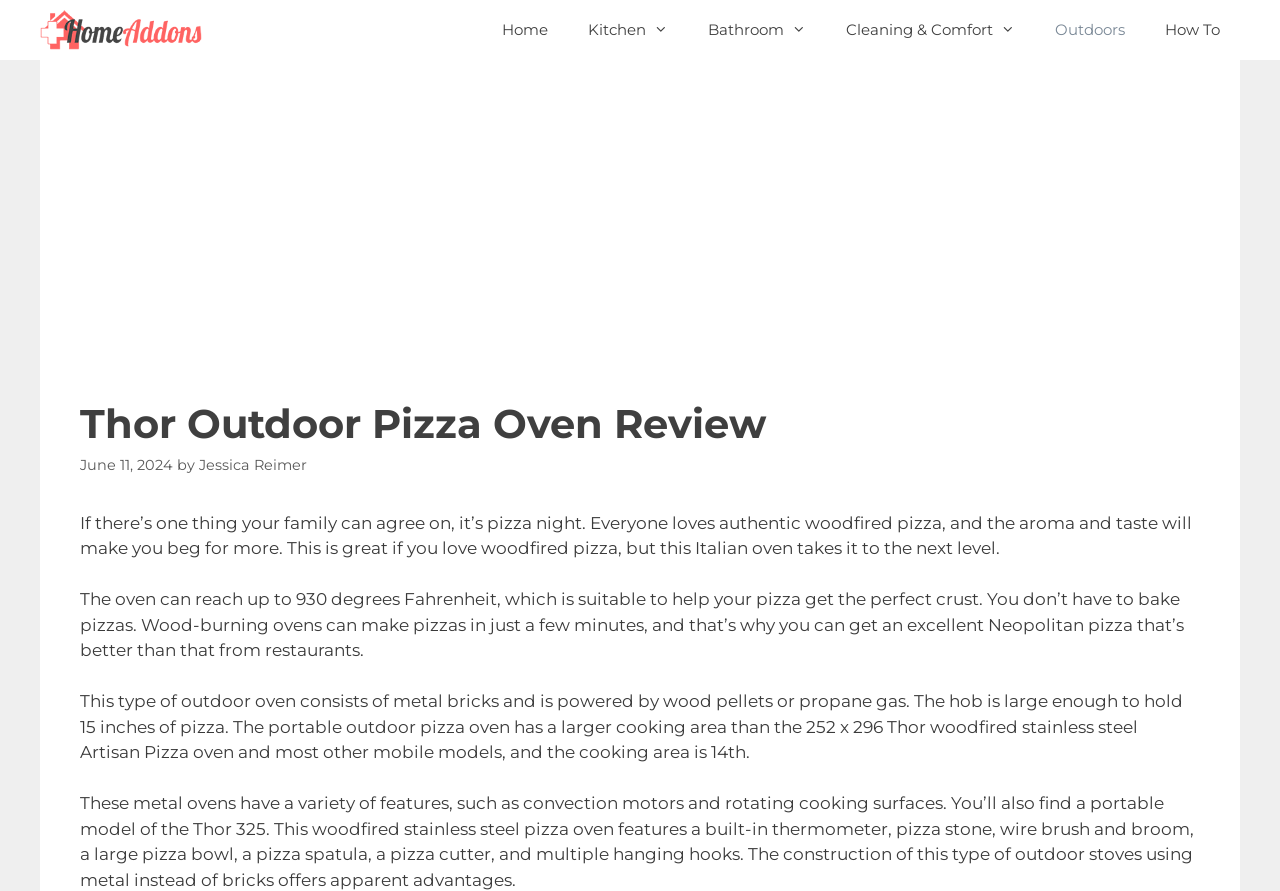Locate the coordinates of the bounding box for the clickable region that fulfills this instruction: "Click the 'Driving the Intelligent Manufacturing and Upgrading of Mold Industry-Outstanding Advantages of Metal 3D Printing Technology' link".

None